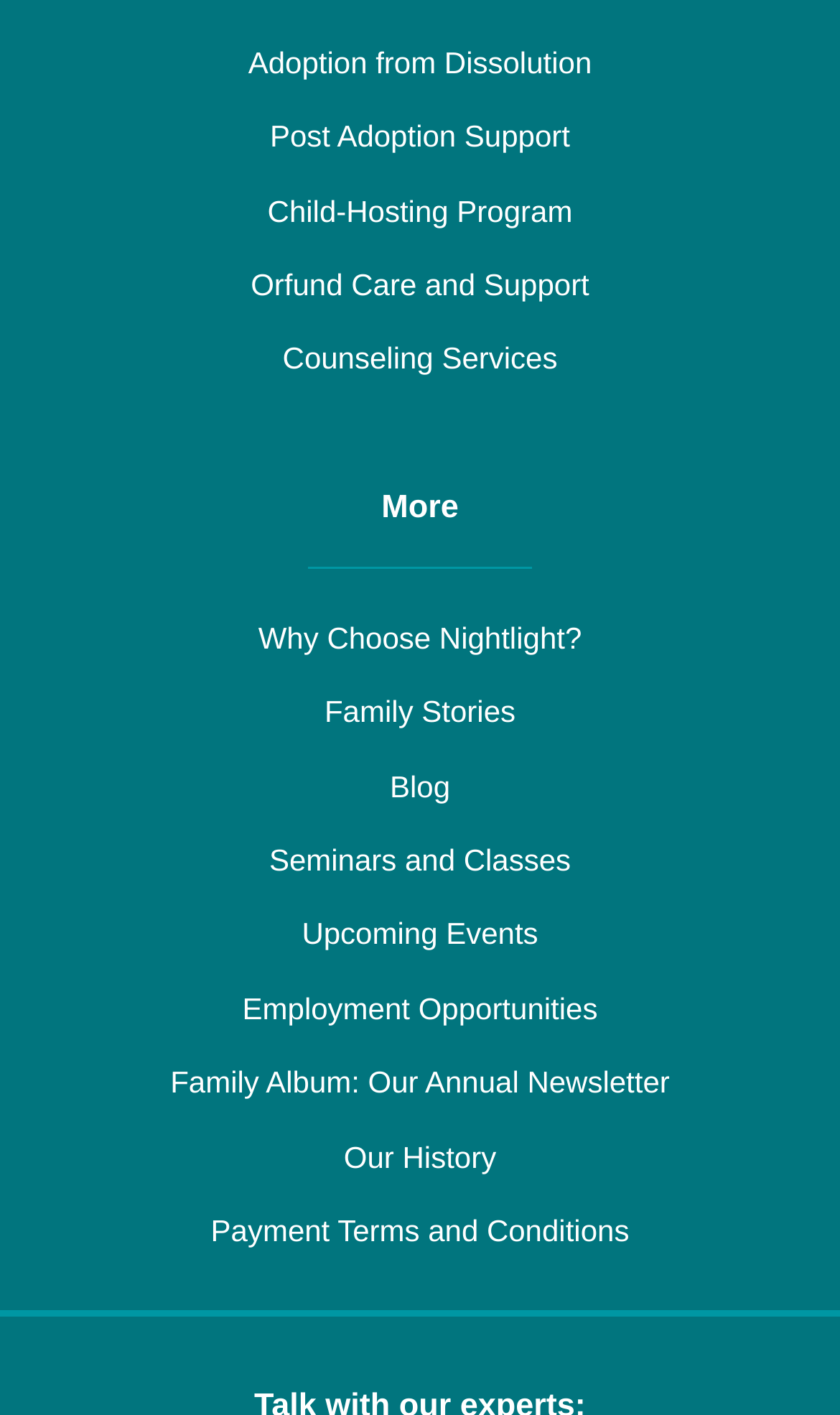Determine the bounding box coordinates of the region to click in order to accomplish the following instruction: "Check employment opportunities". Provide the coordinates as four float numbers between 0 and 1, specifically [left, top, right, bottom].

[0.289, 0.696, 0.711, 0.73]